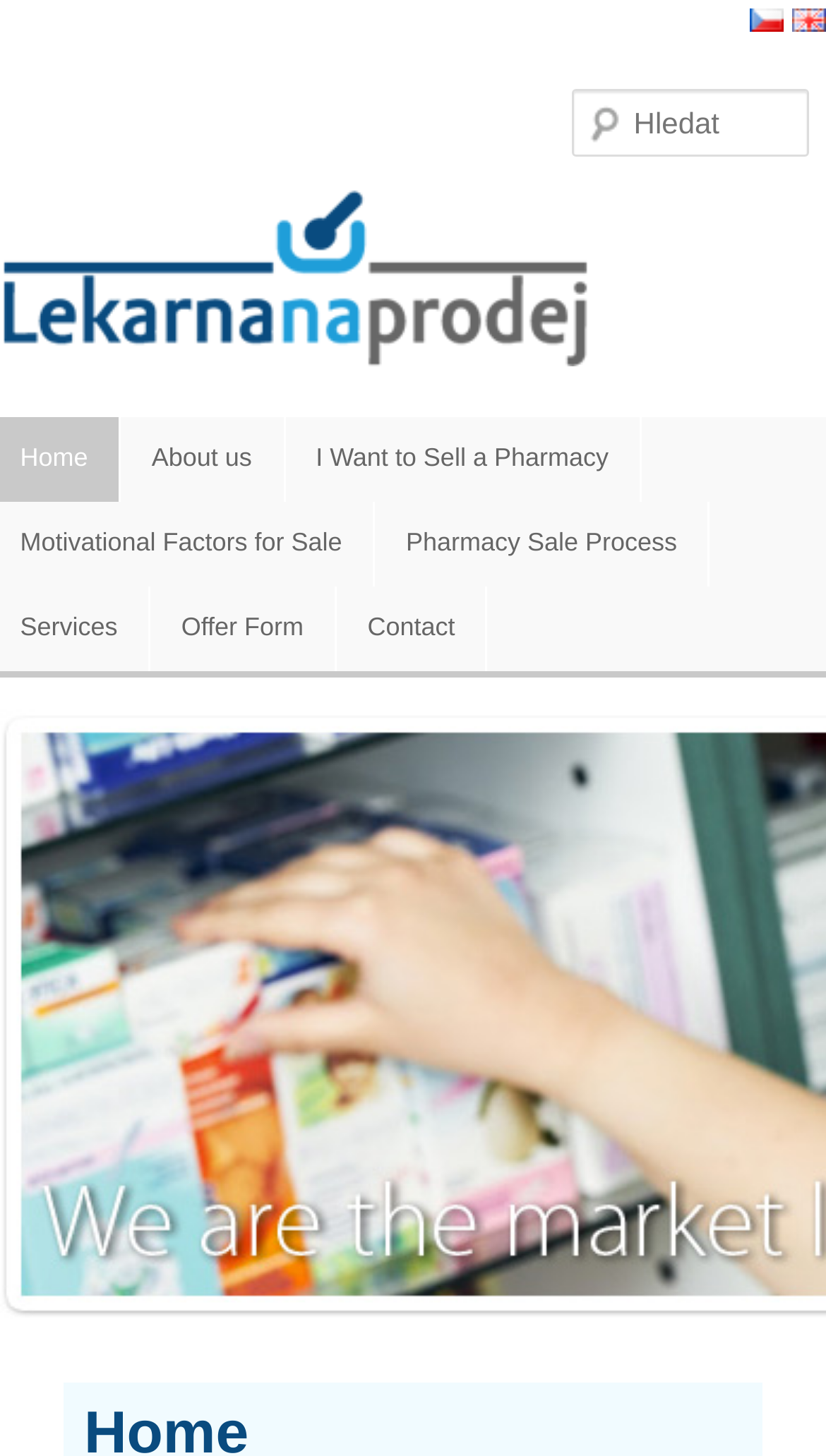Determine the bounding box coordinates for the region that must be clicked to execute the following instruction: "Switch to English".

[0.959, 0.004, 1.0, 0.026]